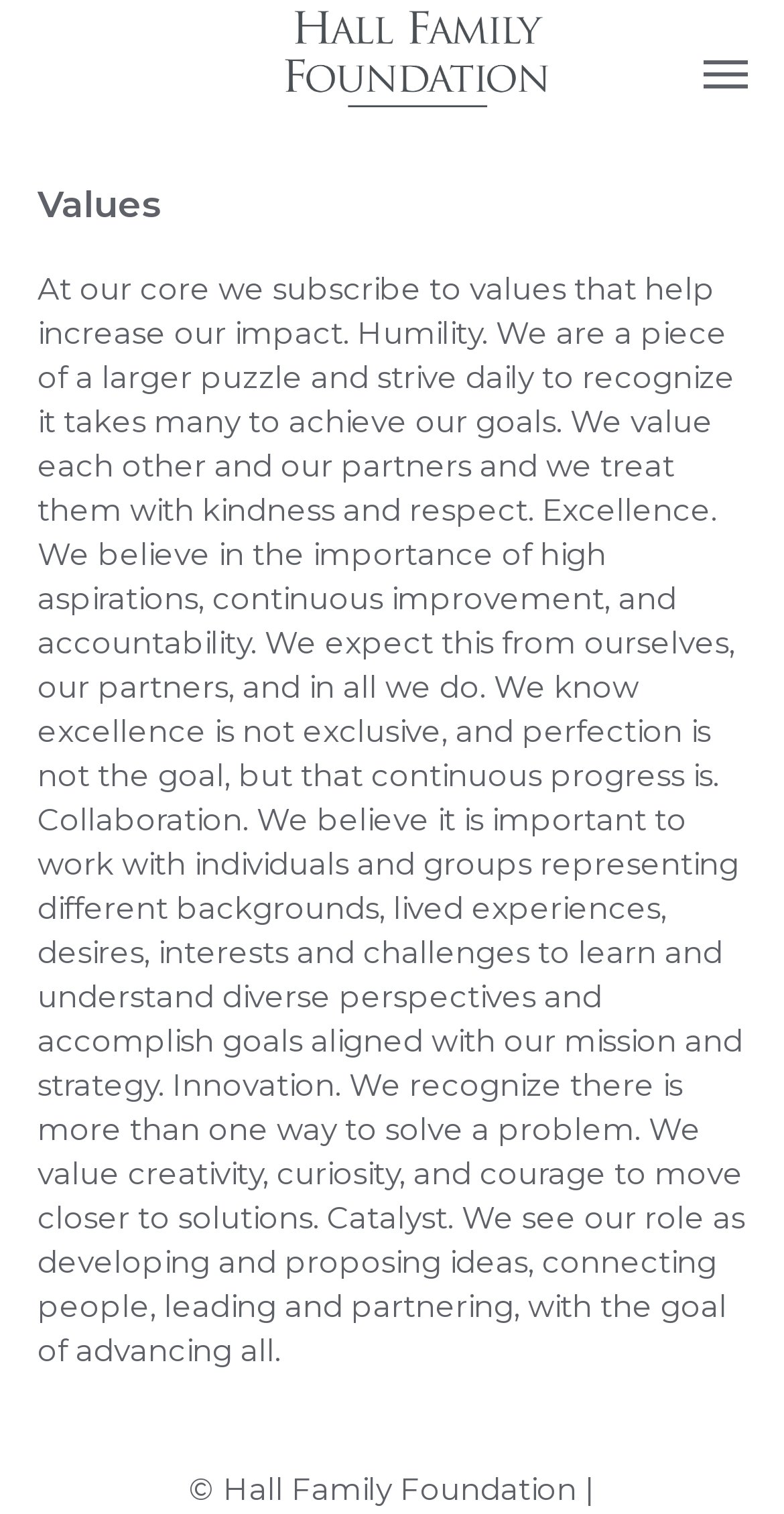Find the bounding box of the UI element described as: "Menu". The bounding box coordinates should be given as four float values between 0 and 1, i.e., [left, top, right, bottom].

[0.897, 0.034, 0.954, 0.06]